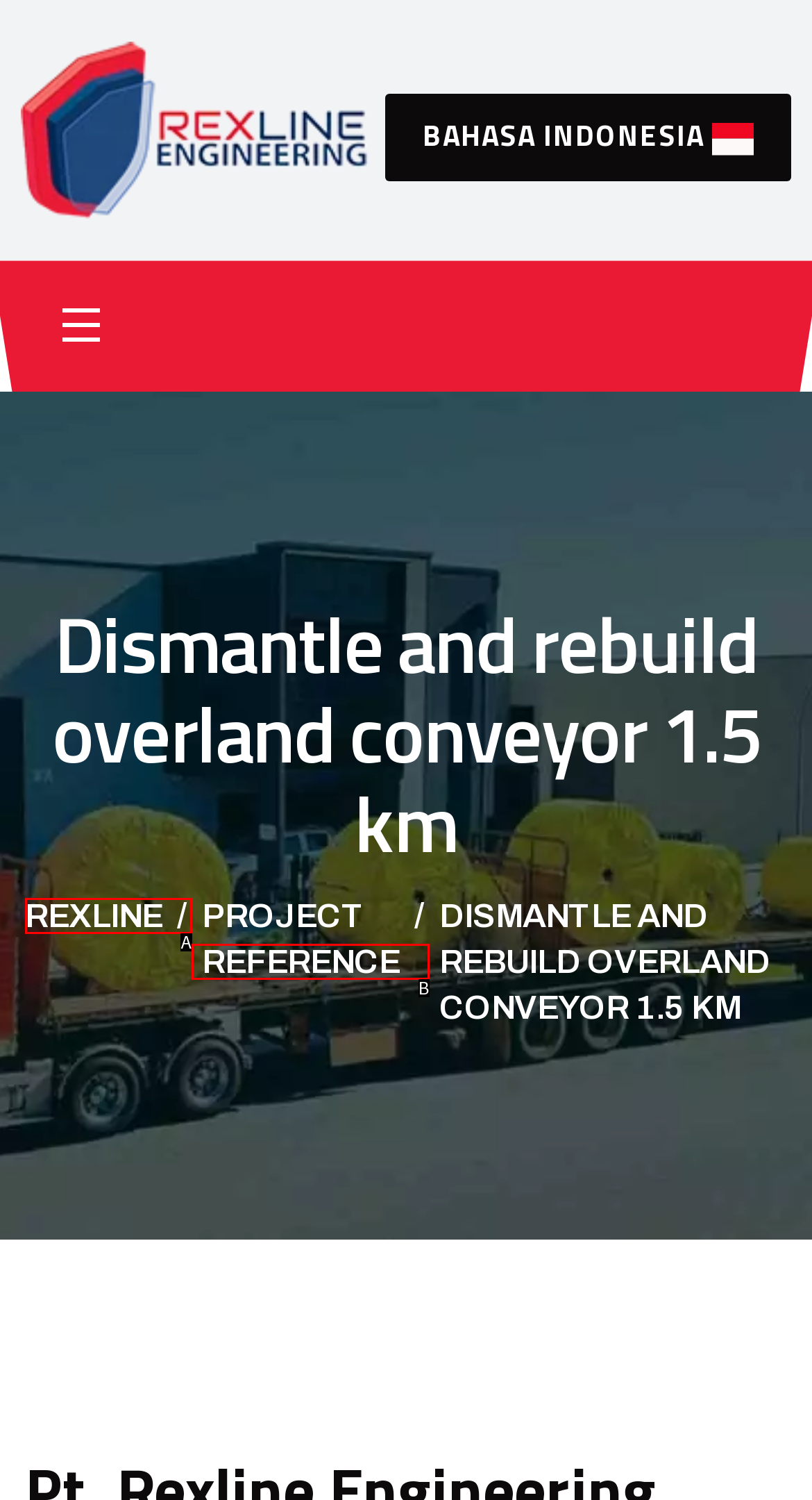Identify the HTML element that corresponds to the description: alt="angies list 2018" Provide the letter of the correct option directly.

None